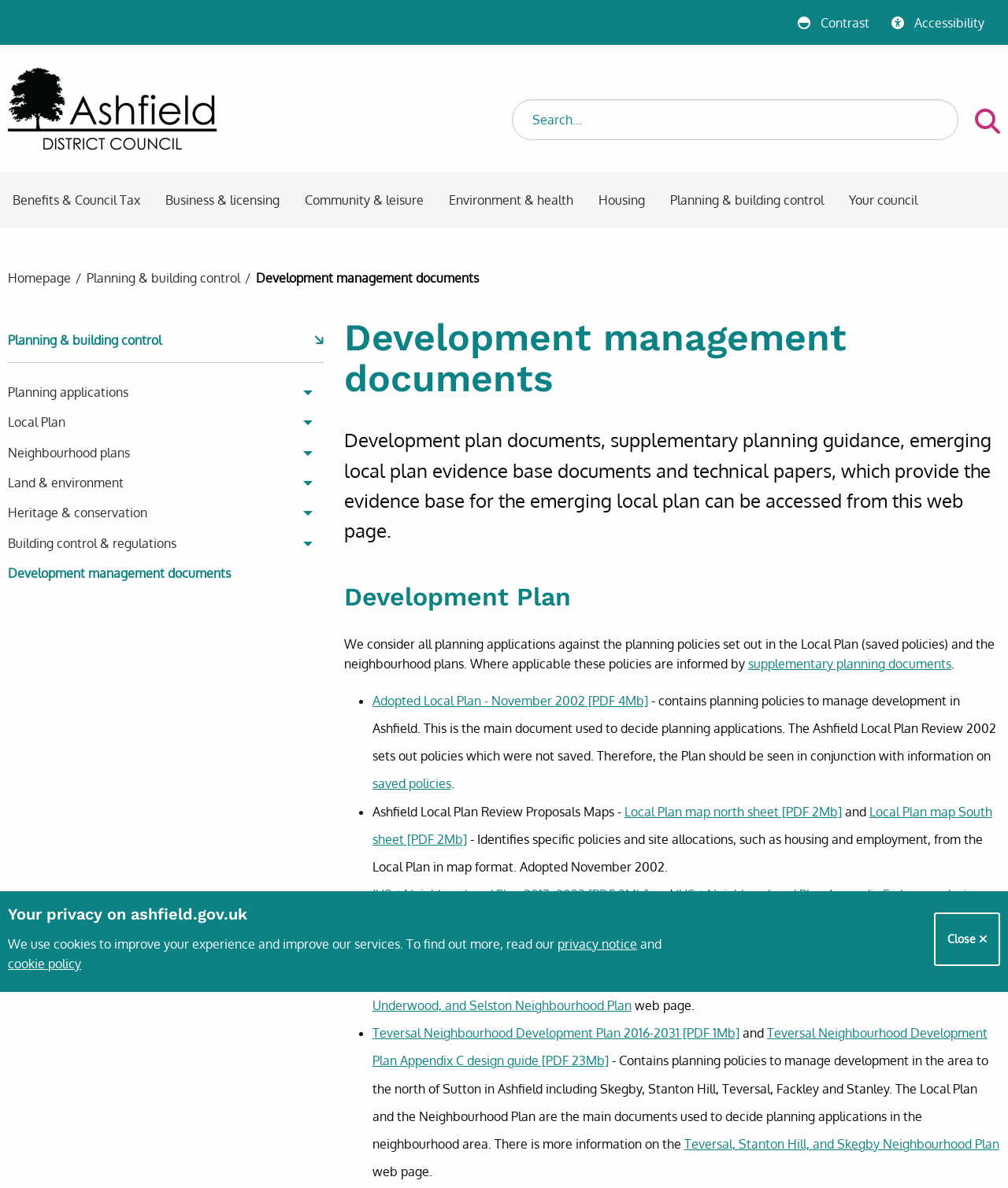Please identify the bounding box coordinates of the clickable area that will allow you to execute the instruction: "Change website contrast".

[0.791, 0.007, 0.872, 0.031]